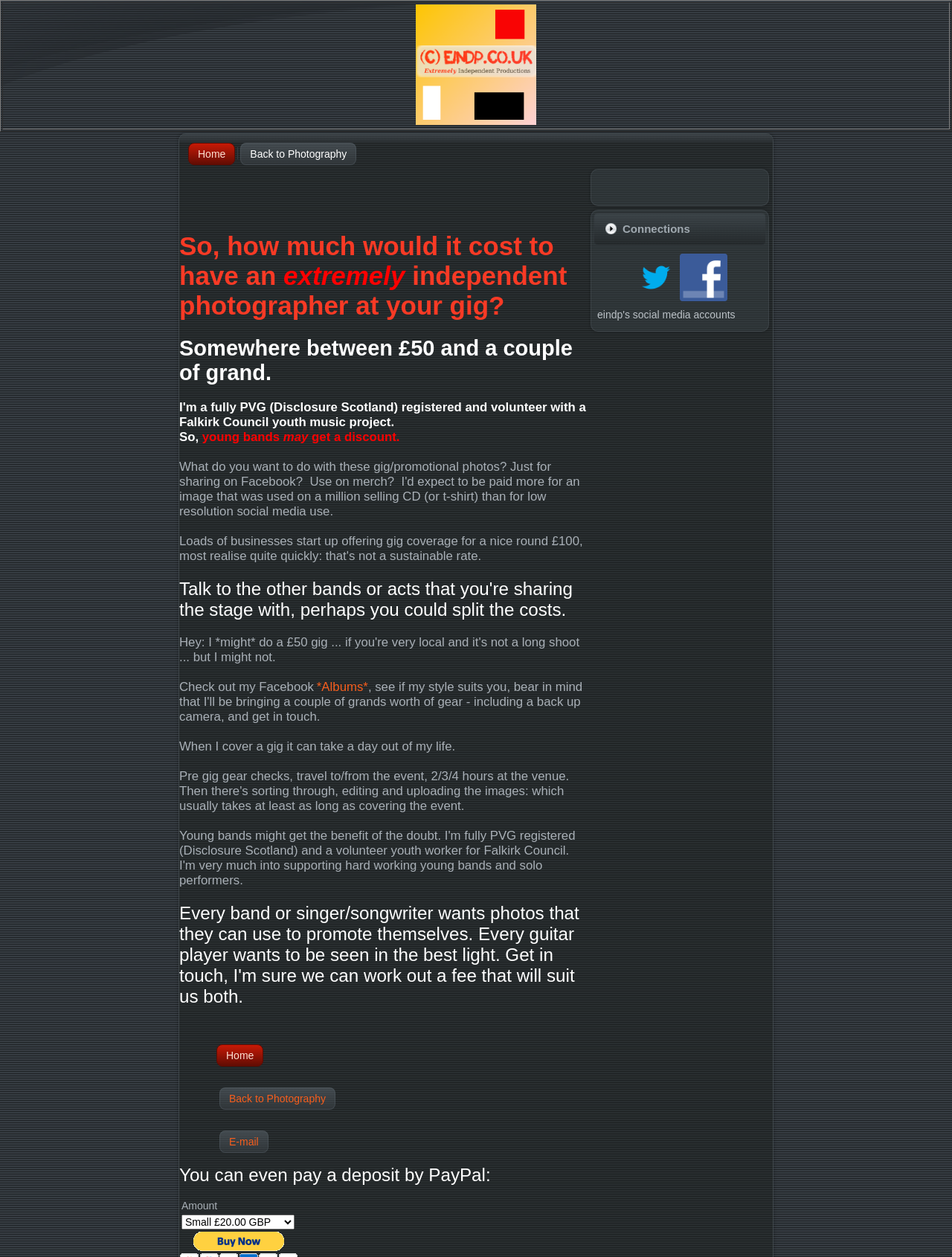What is the smallest amount that can be paid as a deposit?
Could you answer the question in a detailed manner, providing as much information as possible?

The answer can be found in the table that lists the deposit amounts, which includes an option for 'Small £20.00 GBP'. This suggests that the smallest amount that can be paid as a deposit is £20.00.